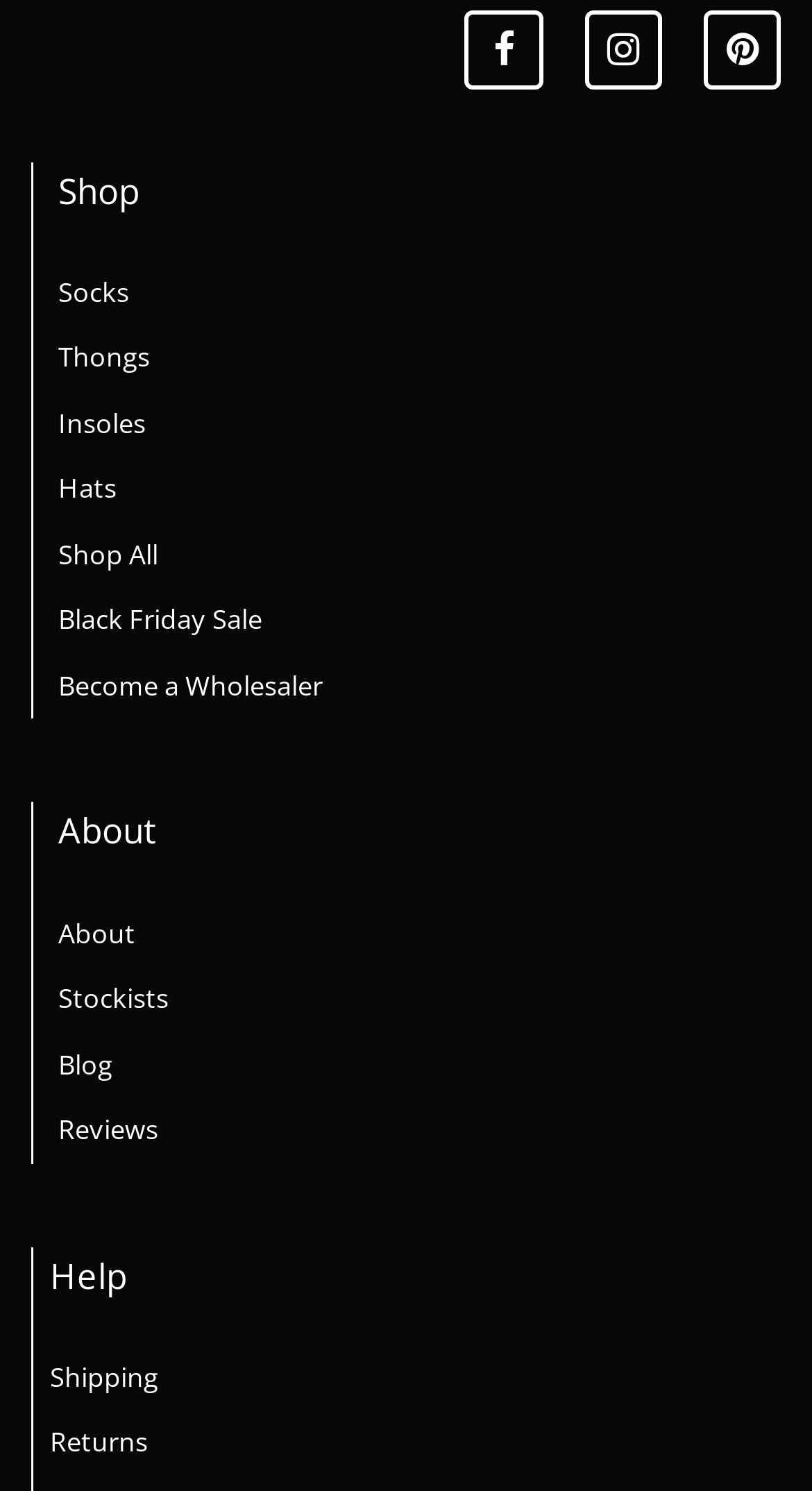What is the last help topic?
By examining the image, provide a one-word or phrase answer.

Returns